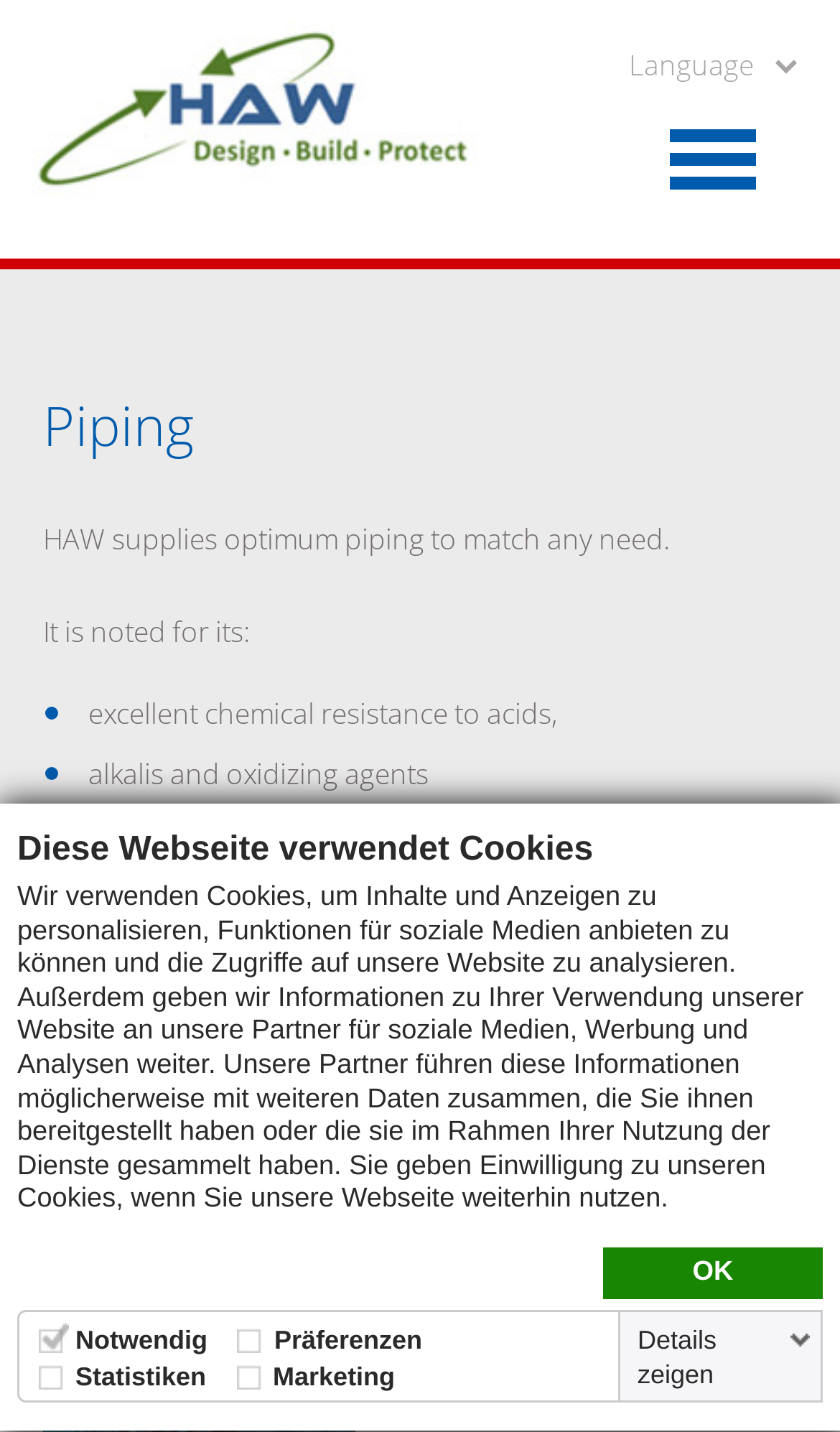Respond to the question with just a single word or phrase: 
What is the language selection option located?

Top right corner